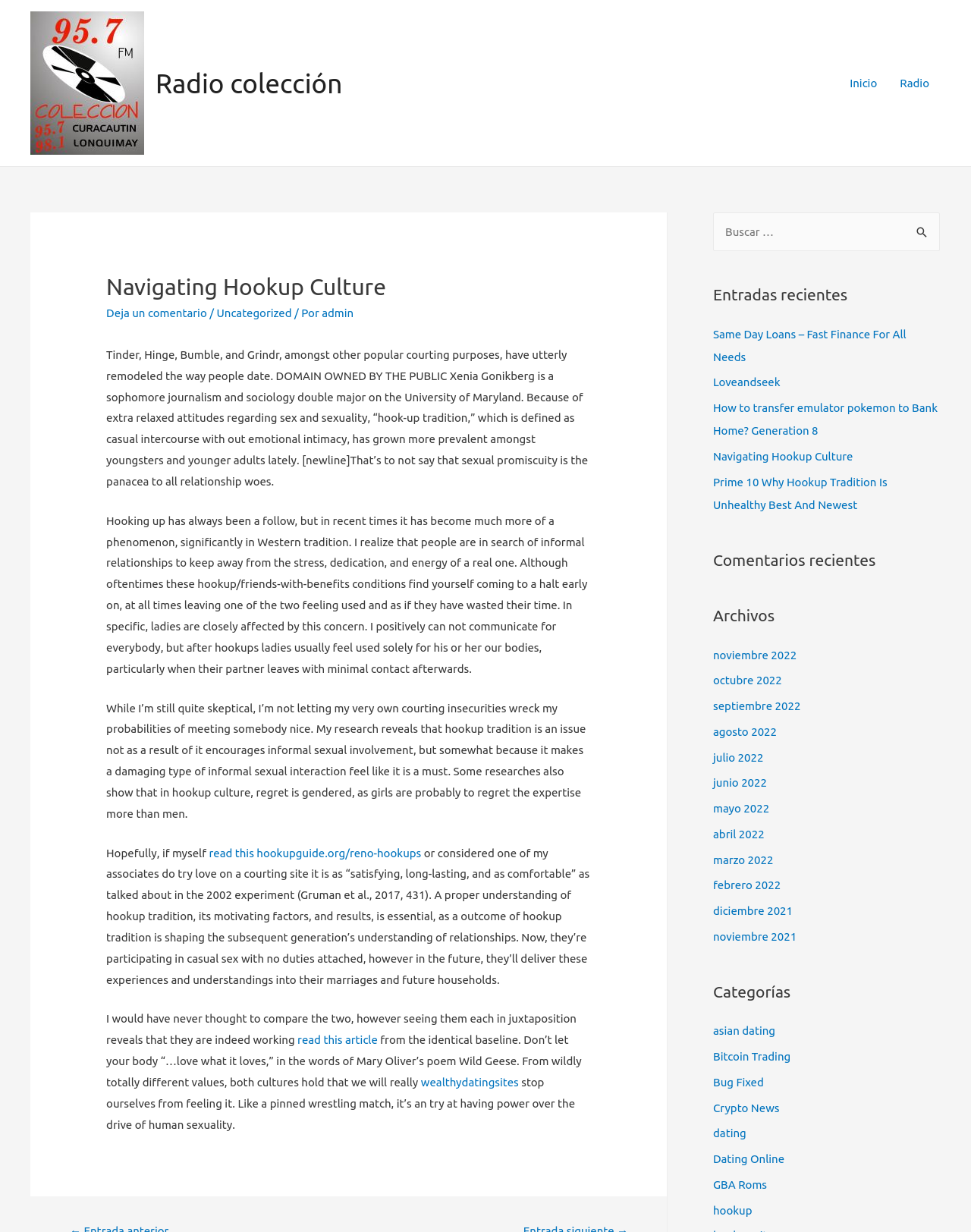Specify the bounding box coordinates of the area that needs to be clicked to achieve the following instruction: "Click on the 'Inicio' link".

[0.863, 0.046, 0.915, 0.089]